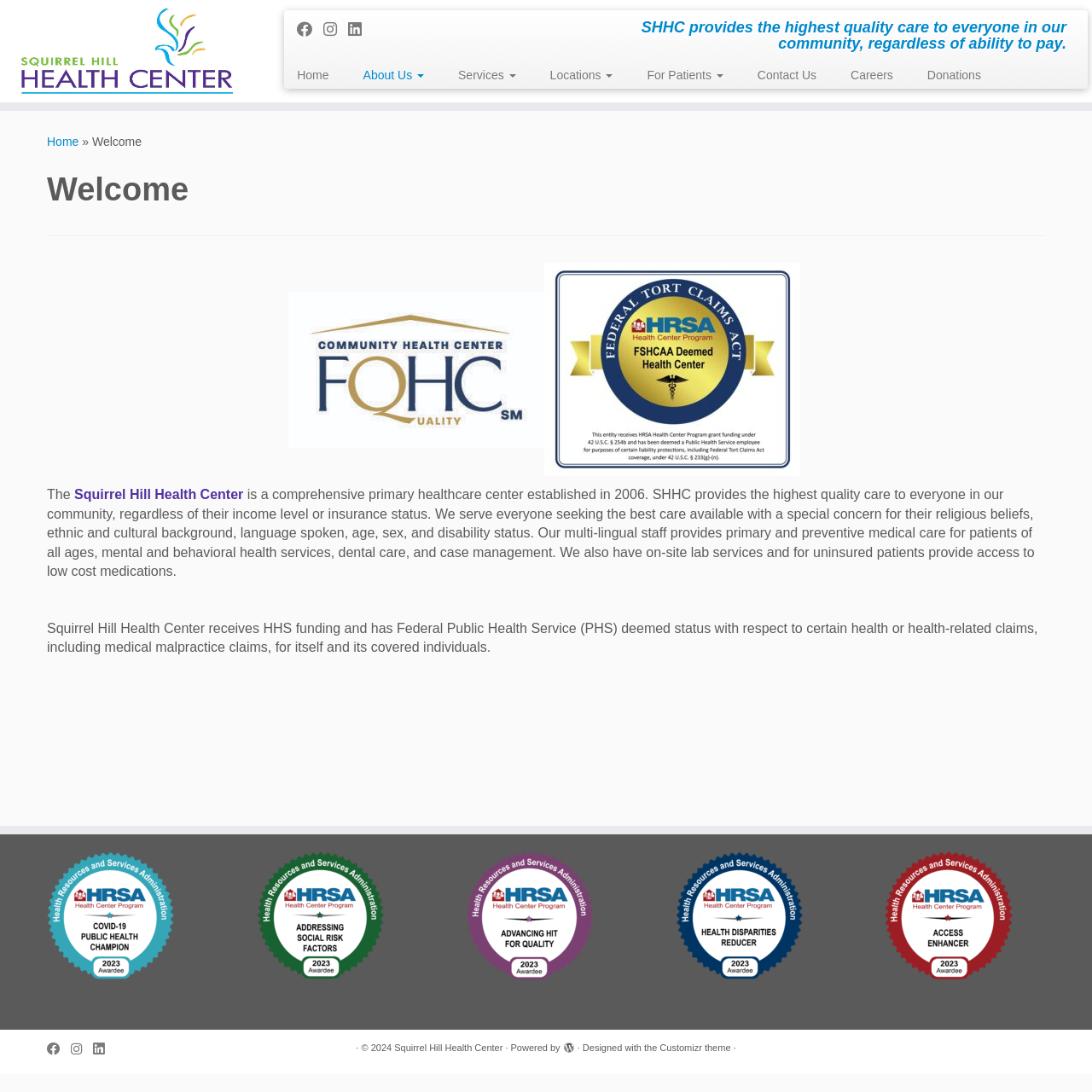Please provide a comprehensive answer to the question below using the information from the image: How many figures are in the complementary section?

I found the answer by counting the figure elements in the complementary section, which are represented by the elements with the tag 'figure'.